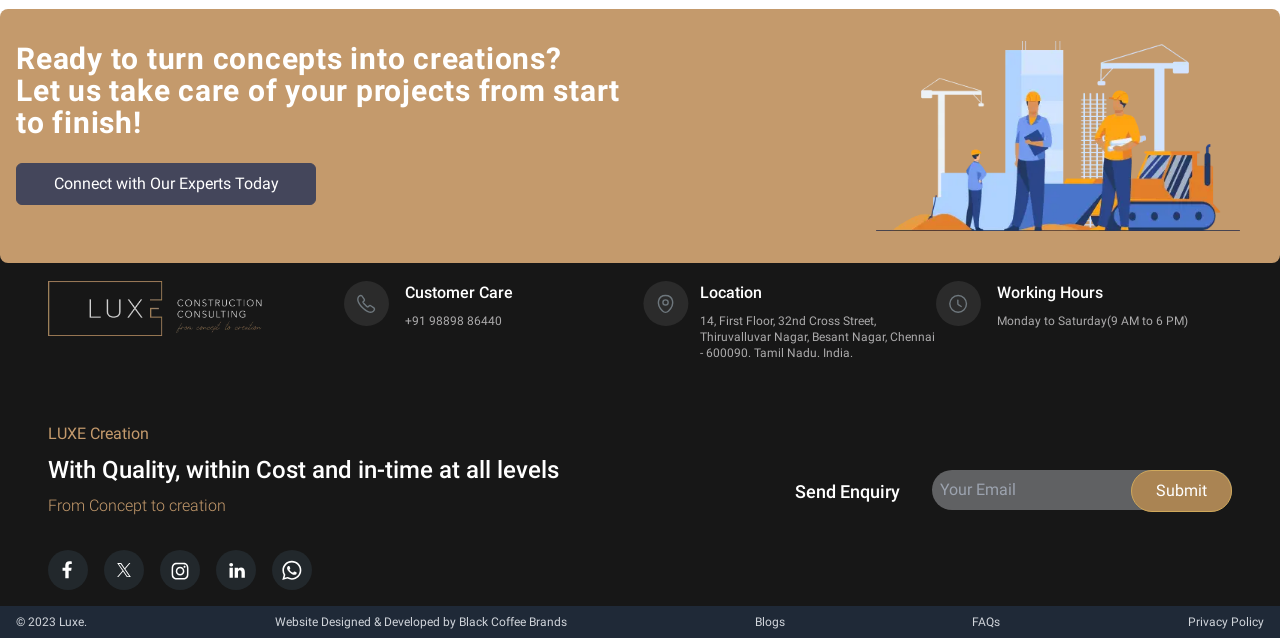Provide the bounding box coordinates of the HTML element described by the text: "Privacy Policy". The coordinates should be in the format [left, top, right, bottom] with values between 0 and 1.

[0.928, 0.962, 0.988, 0.987]